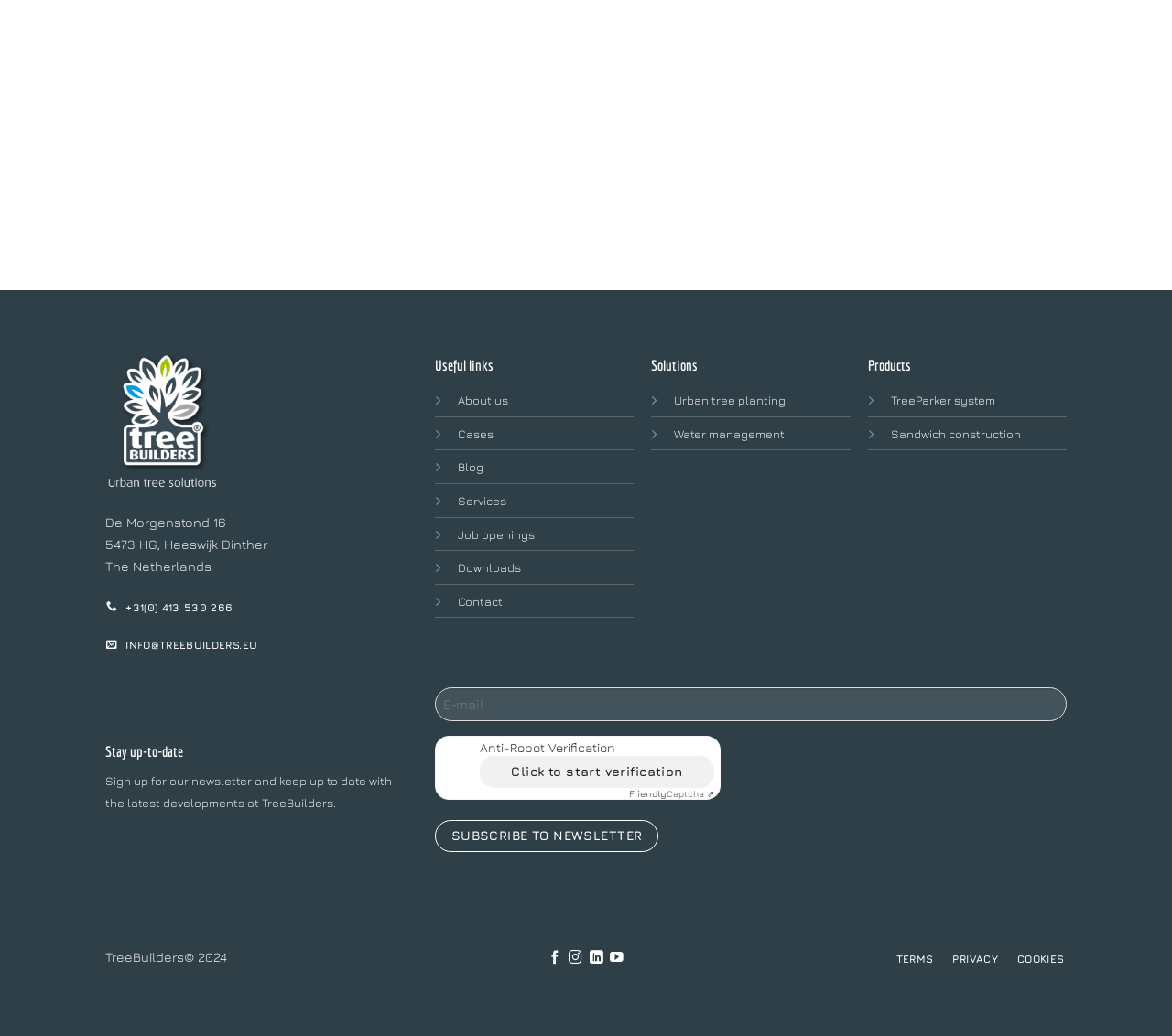What is the phone number of TreeBuilders?
Give a one-word or short phrase answer based on the image.

+31(0) 413 530 266